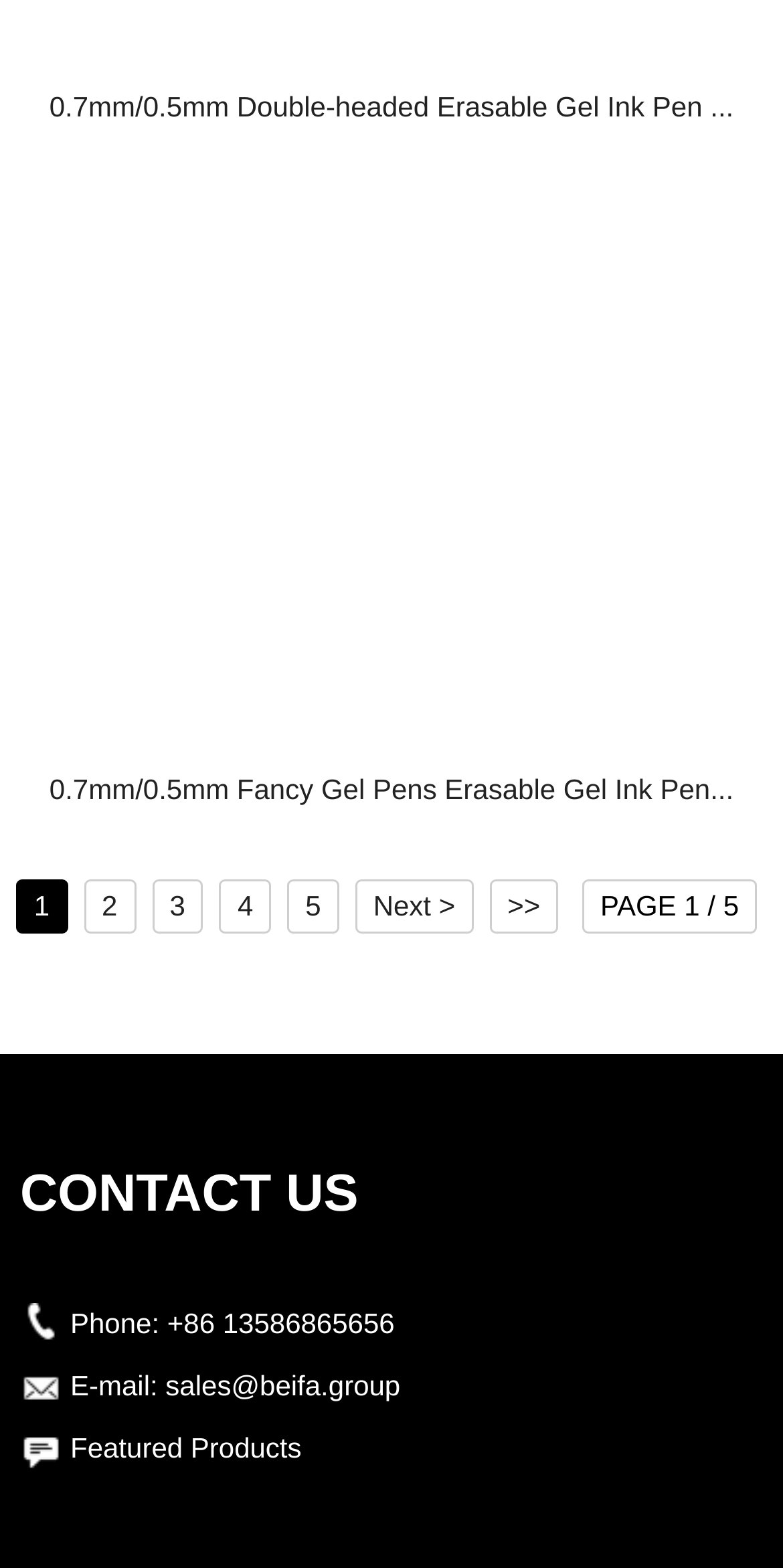Specify the bounding box coordinates of the element's area that should be clicked to execute the given instruction: "Go to next page". The coordinates should be four float numbers between 0 and 1, i.e., [left, top, right, bottom].

[0.454, 0.561, 0.604, 0.596]